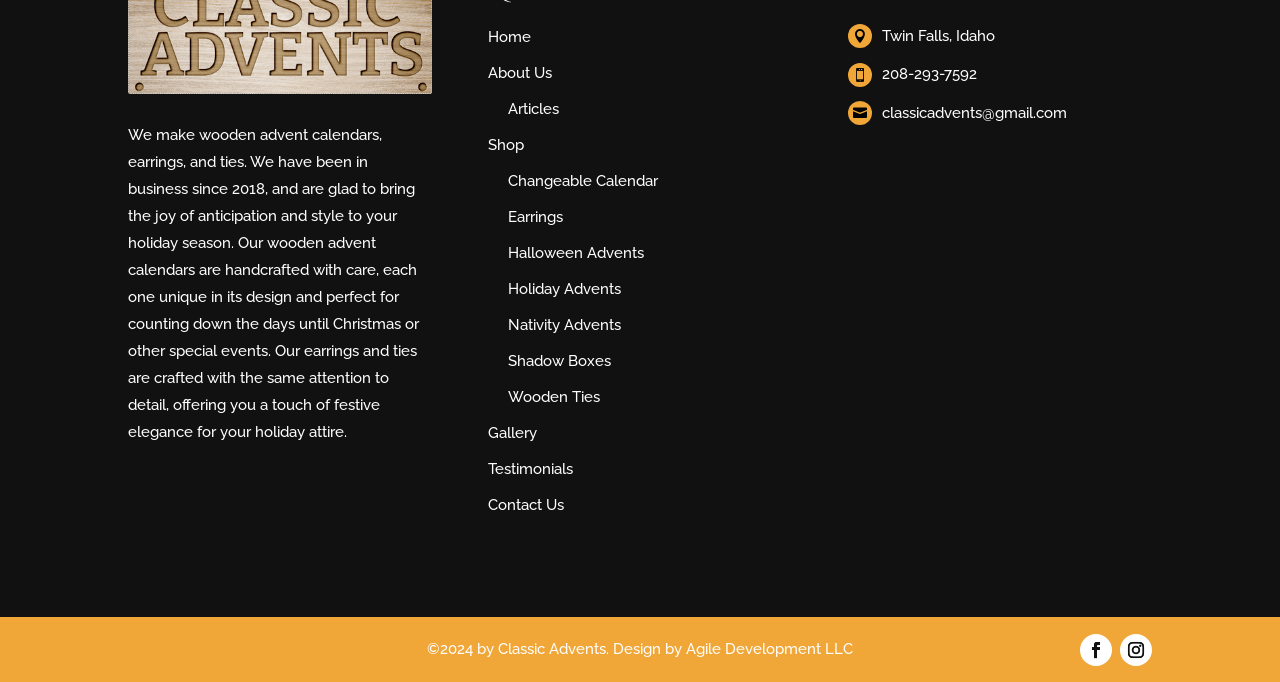Locate the bounding box coordinates of the element that should be clicked to execute the following instruction: "visit gallery".

[0.381, 0.621, 0.42, 0.648]